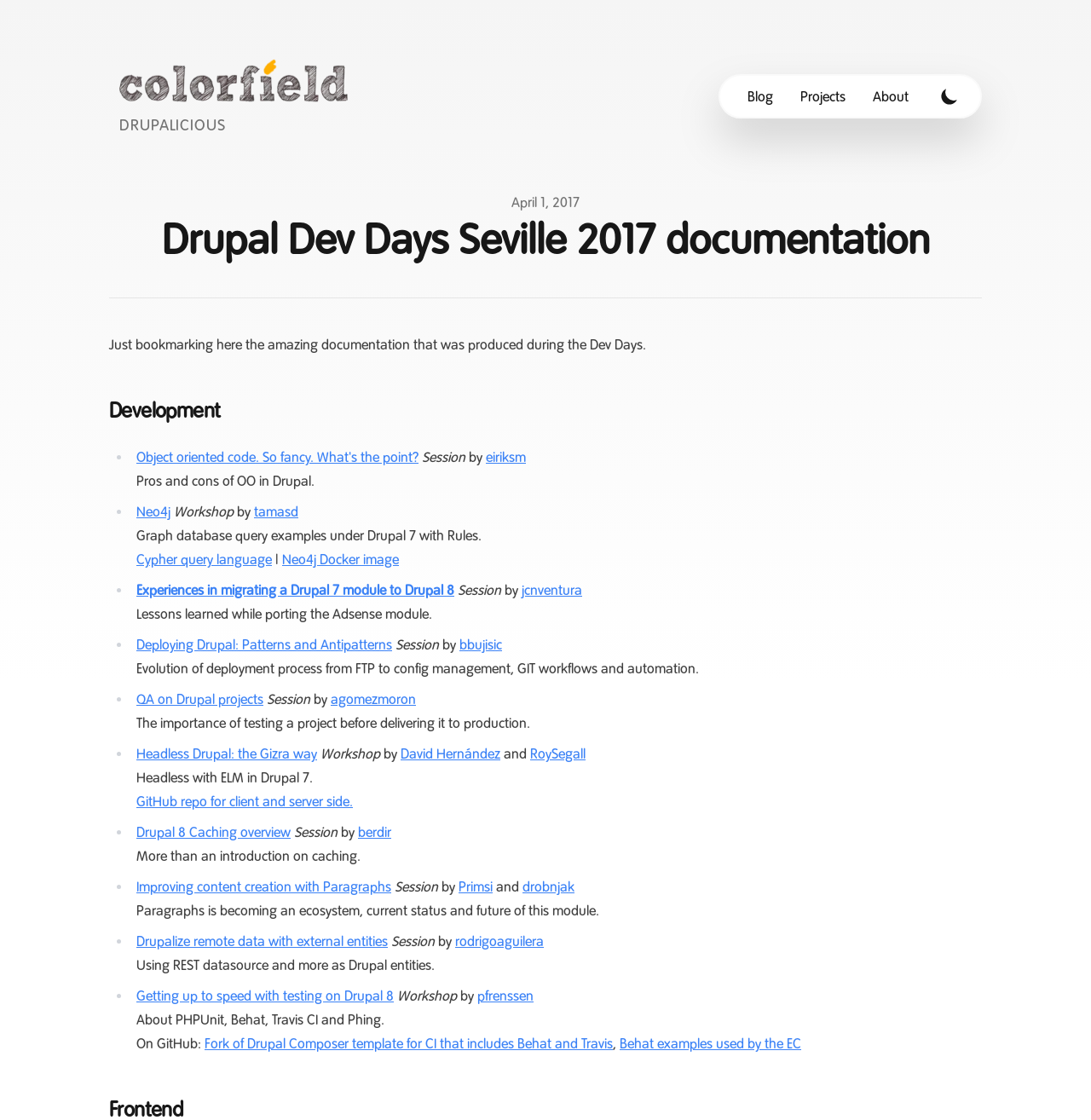Please mark the bounding box coordinates of the area that should be clicked to carry out the instruction: "Learn about 'Headless Drupal: the Gizra way' workshop".

[0.125, 0.666, 0.291, 0.68]